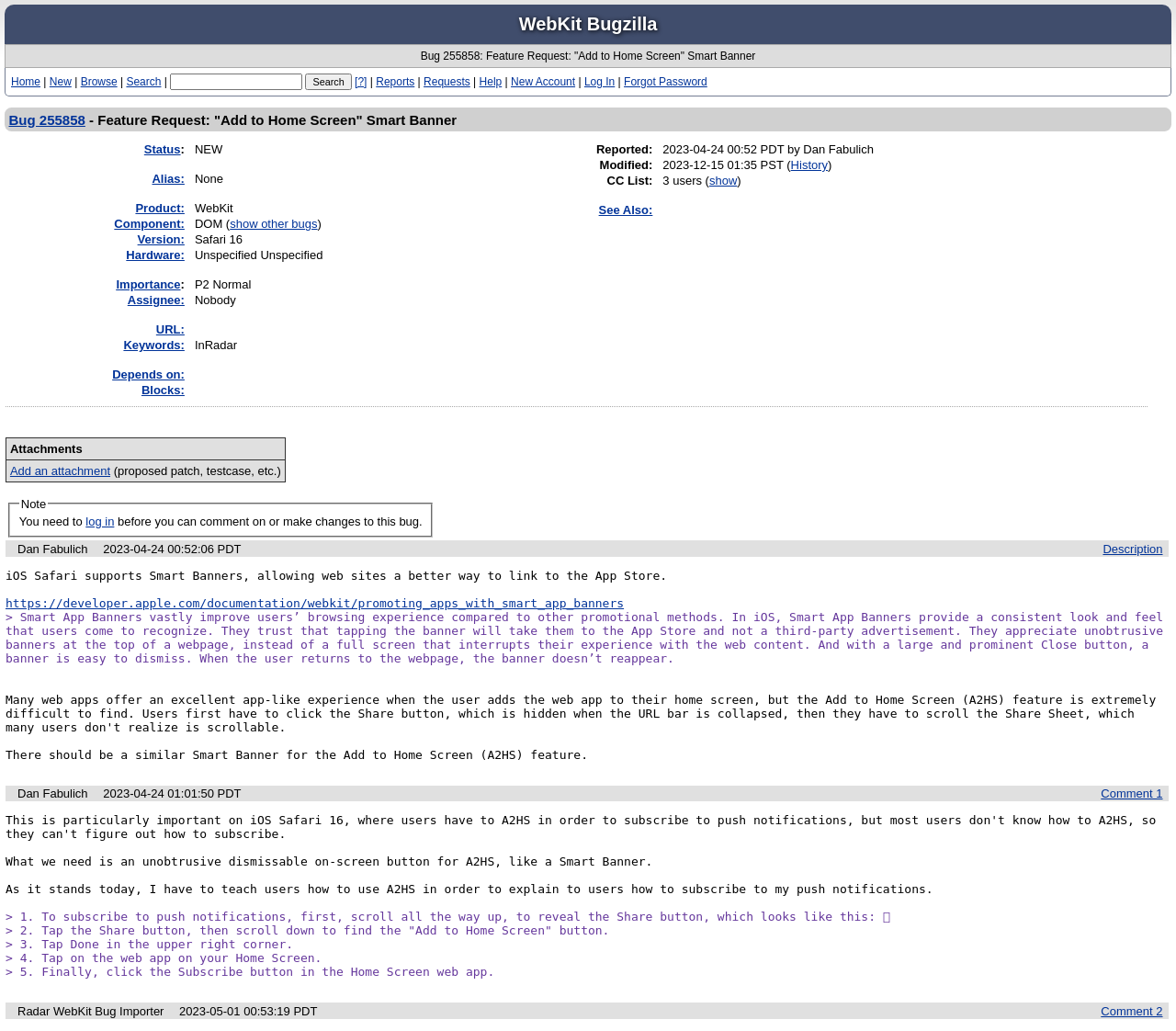Please identify the bounding box coordinates of the element that needs to be clicked to perform the following instruction: "View reports".

[0.32, 0.073, 0.353, 0.086]